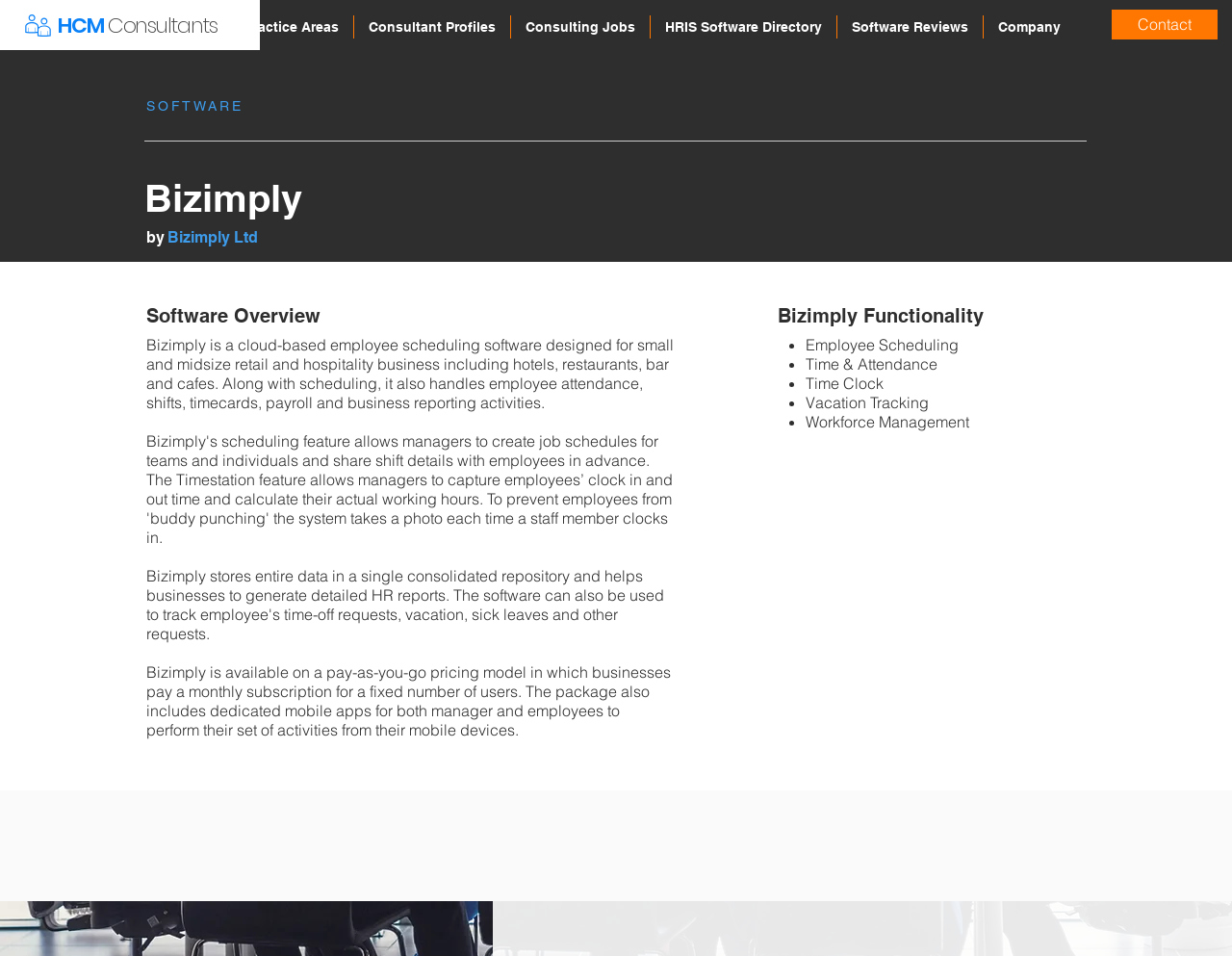What type of businesses can use Bizimply?
Could you please answer the question thoroughly and with as much detail as possible?

Based on the webpage content, specifically the description 'Bizimply is a cloud-based employee scheduling software designed for small and midsize retail and hospitality business including hotels, restaurants, bar and cafes.', it can be inferred that Bizimply is designed for small and midsize retail and hospitality businesses.